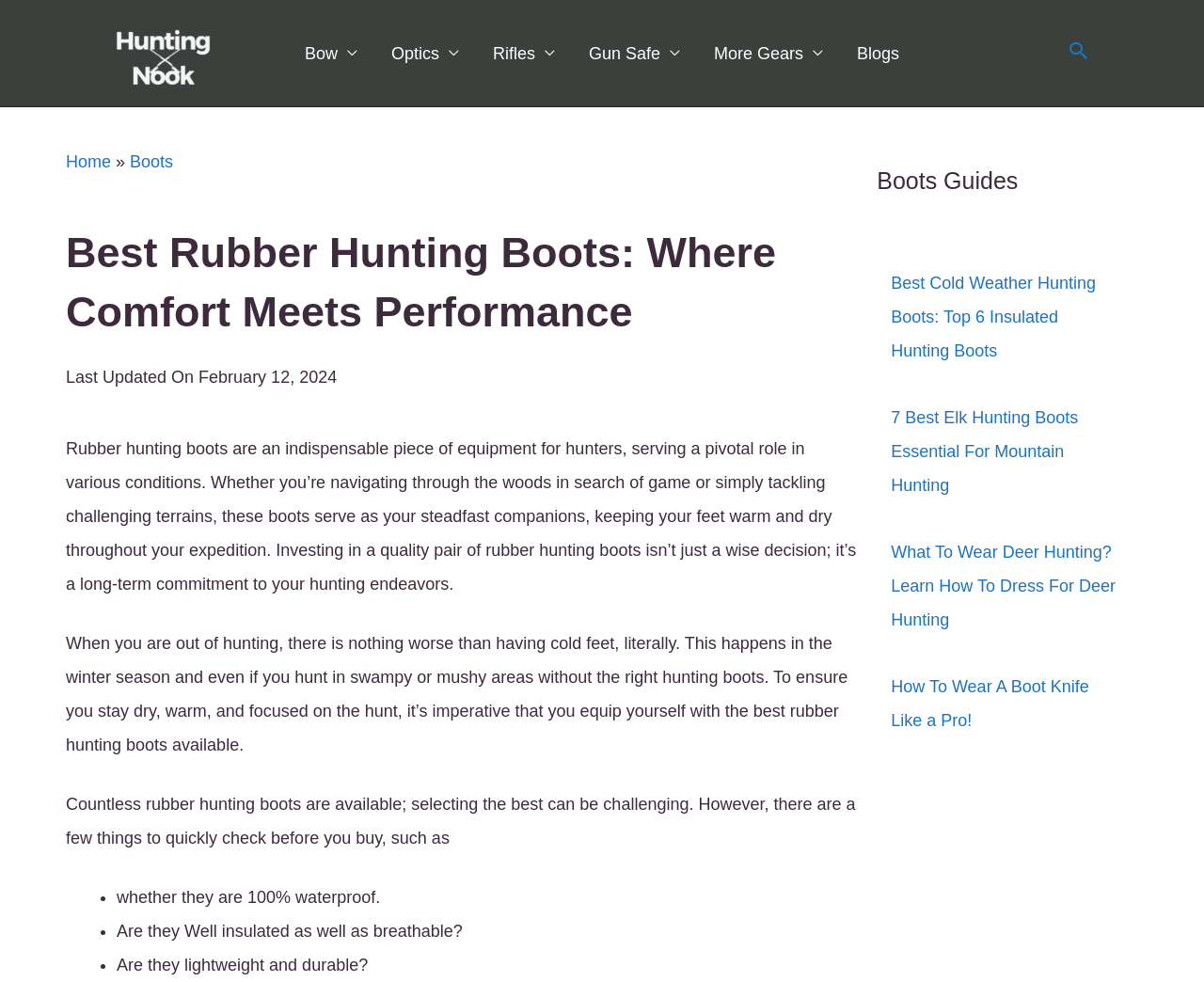Determine the bounding box for the UI element described here: "alt="Hunting Nook"".

[0.094, 0.058, 0.177, 0.077]